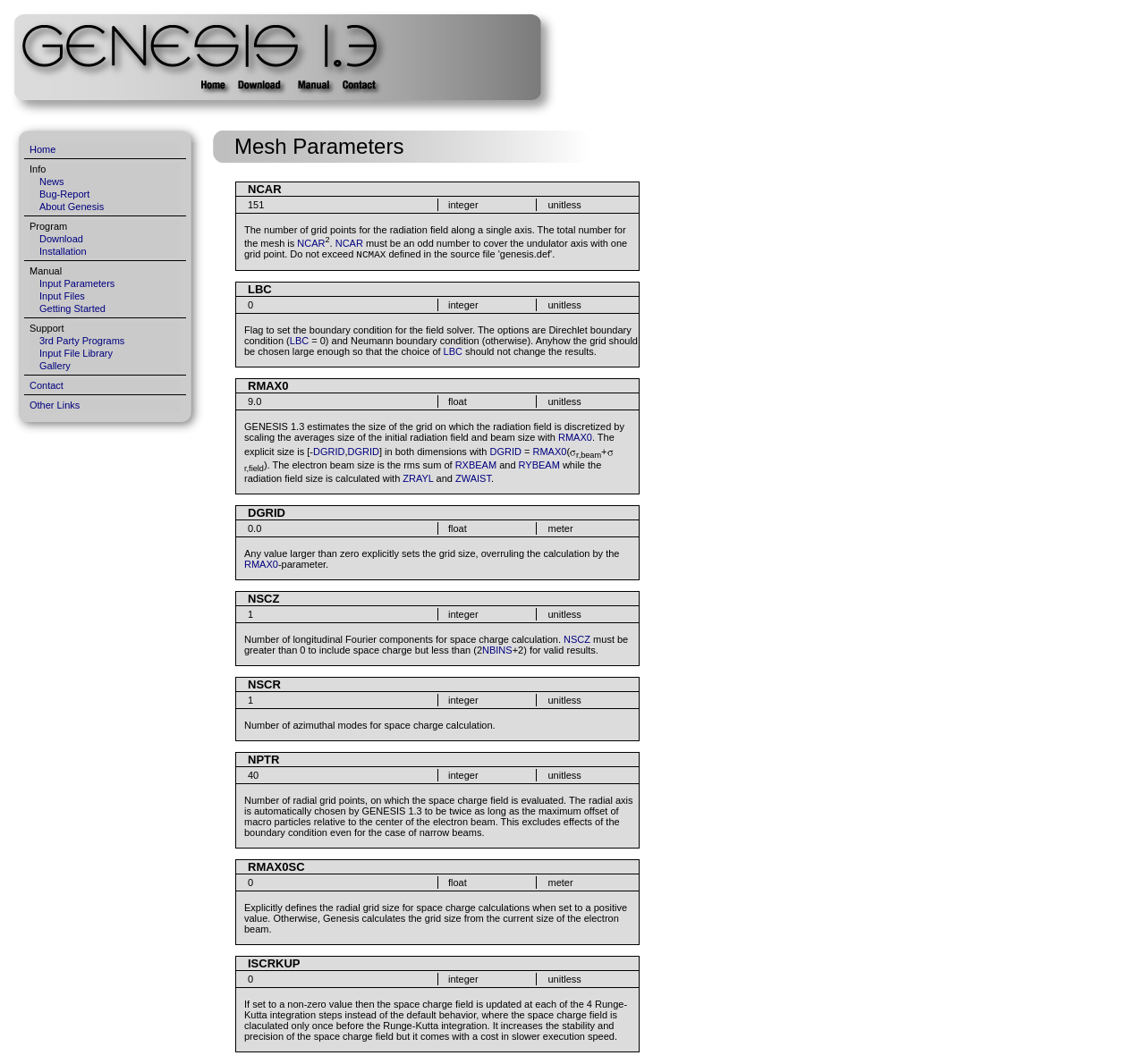Explain the features and main sections of the webpage comprehensively.

The webpage is titled "Genesis 1.3" and has a layout table that occupies a significant portion of the top section. The table has multiple rows and columns, with each cell containing a link or text. 

At the top-left corner, there are four links arranged horizontally, with no text or description. Below these links, there is a table with 12 rows, each containing three cells. The leftmost cell in each row is empty, while the middle cell contains a link with a descriptive text, such as "Home", "Info", "News", and so on. The rightmost cell in each row is also empty. 

The links in the table are arranged in a vertical column, with "Home" at the top and "Getting Started" at the bottom. The links are evenly spaced, with a small gap between each row. There are no images on the page. Overall, the webpage appears to be a navigation menu or a table of contents for a software or documentation related to "Genesis 1.3".